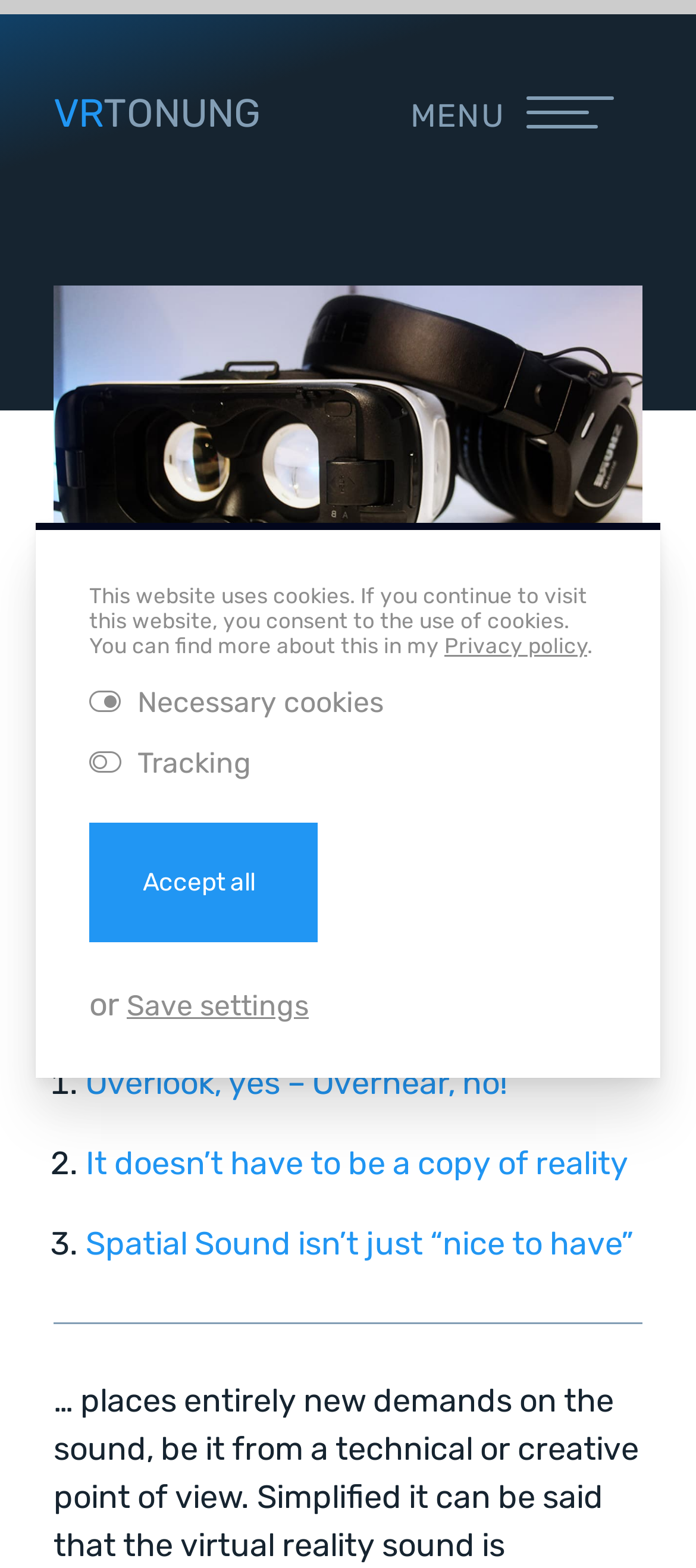Find and indicate the bounding box coordinates of the region you should select to follow the given instruction: "Read the blog".

[0.5, 0.328, 0.628, 0.36]